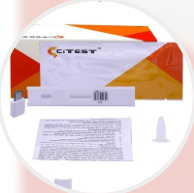What is the purpose of the test kit?
Provide a well-explained and detailed answer to the question.

The kit is designed for the quantitative detection of cardiac troponin I in human whole blood, serum, or plasma, which is crucial in diagnosing various cardiac conditions, as stated in the image description.